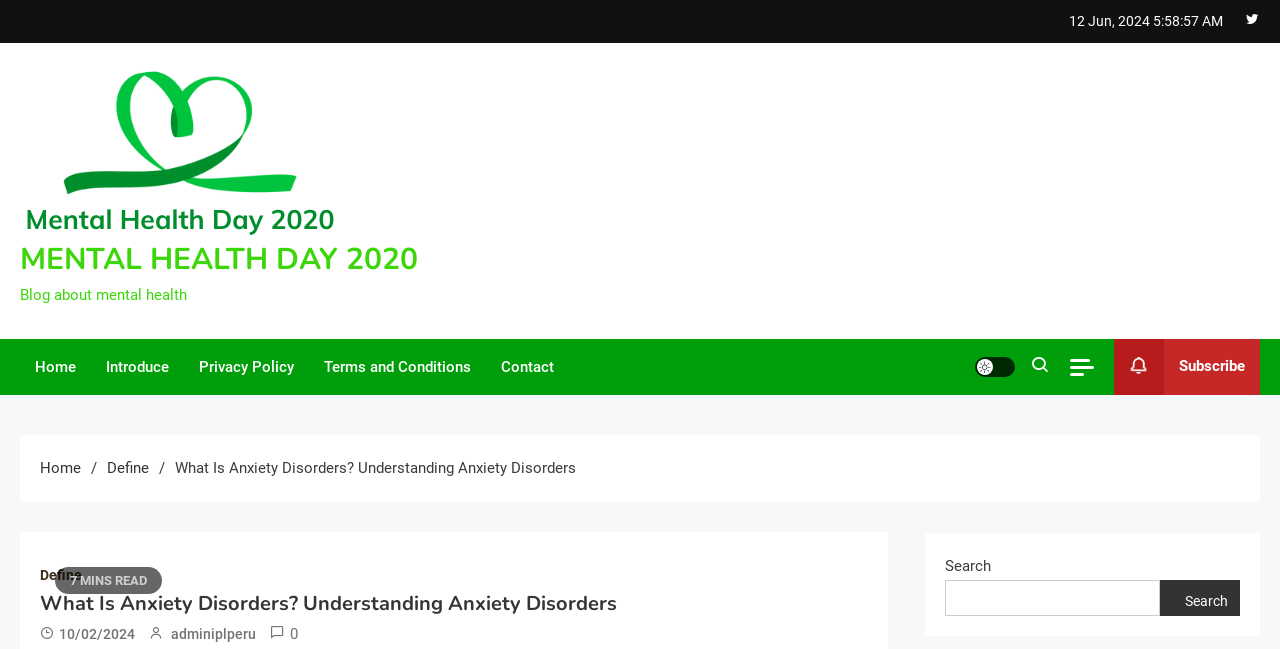Based on the element description, predict the bounding box coordinates (top-left x, top-left y, bottom-right x, bottom-right y) for the UI element in the screenshot: Introduce

[0.071, 0.523, 0.144, 0.608]